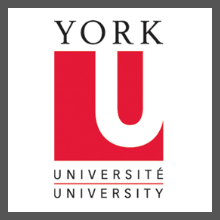What is written in uppercase letters at the top of the emblem?
Examine the webpage screenshot and provide an in-depth answer to the question.

The caption explicitly states that the institution's name is prominently displayed at the top in uppercase letters, which is a distinctive feature of the emblem.